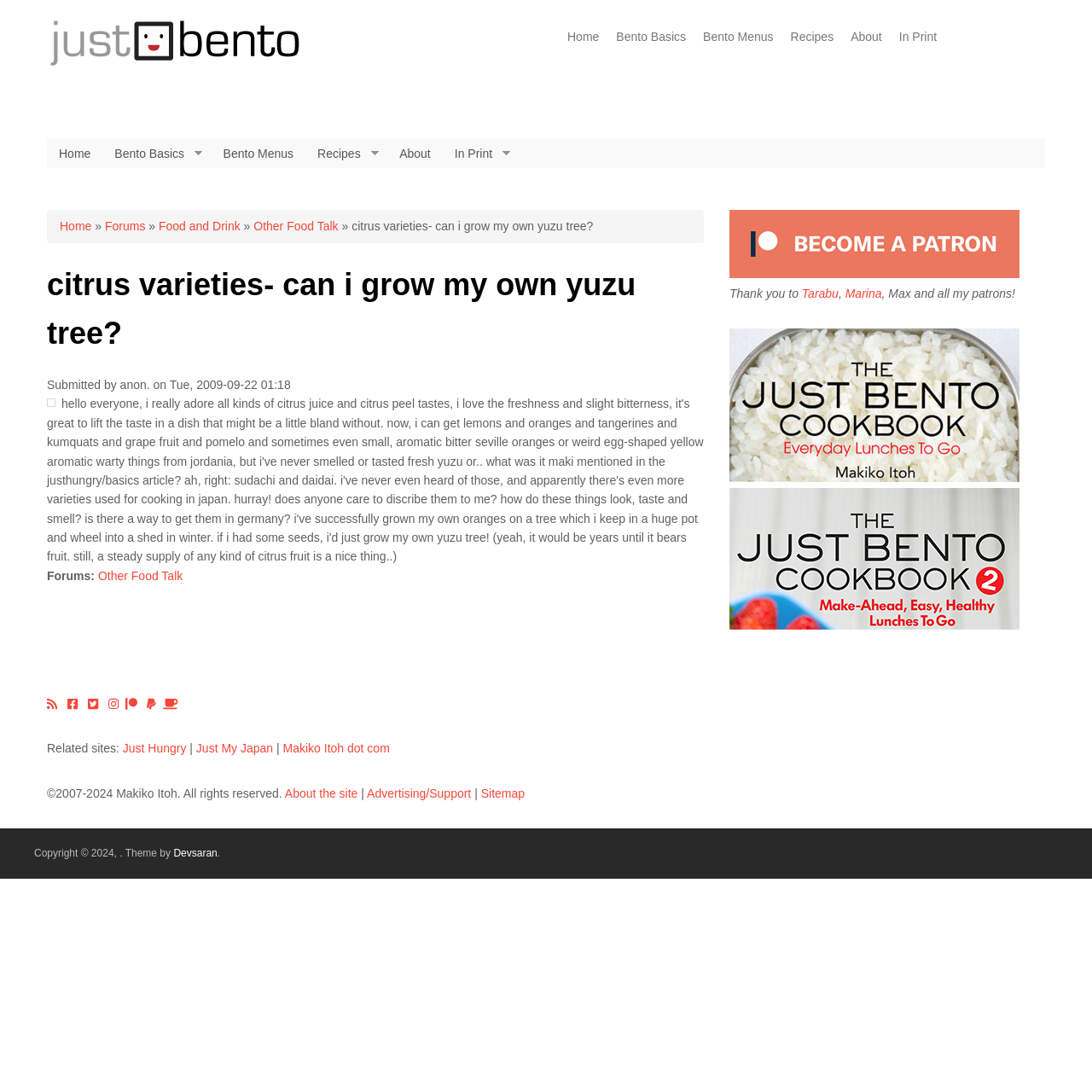Please provide a brief answer to the question using only one word or phrase: 
What is the purpose of the image with the text 'Patreon button'?

To link to Patreon